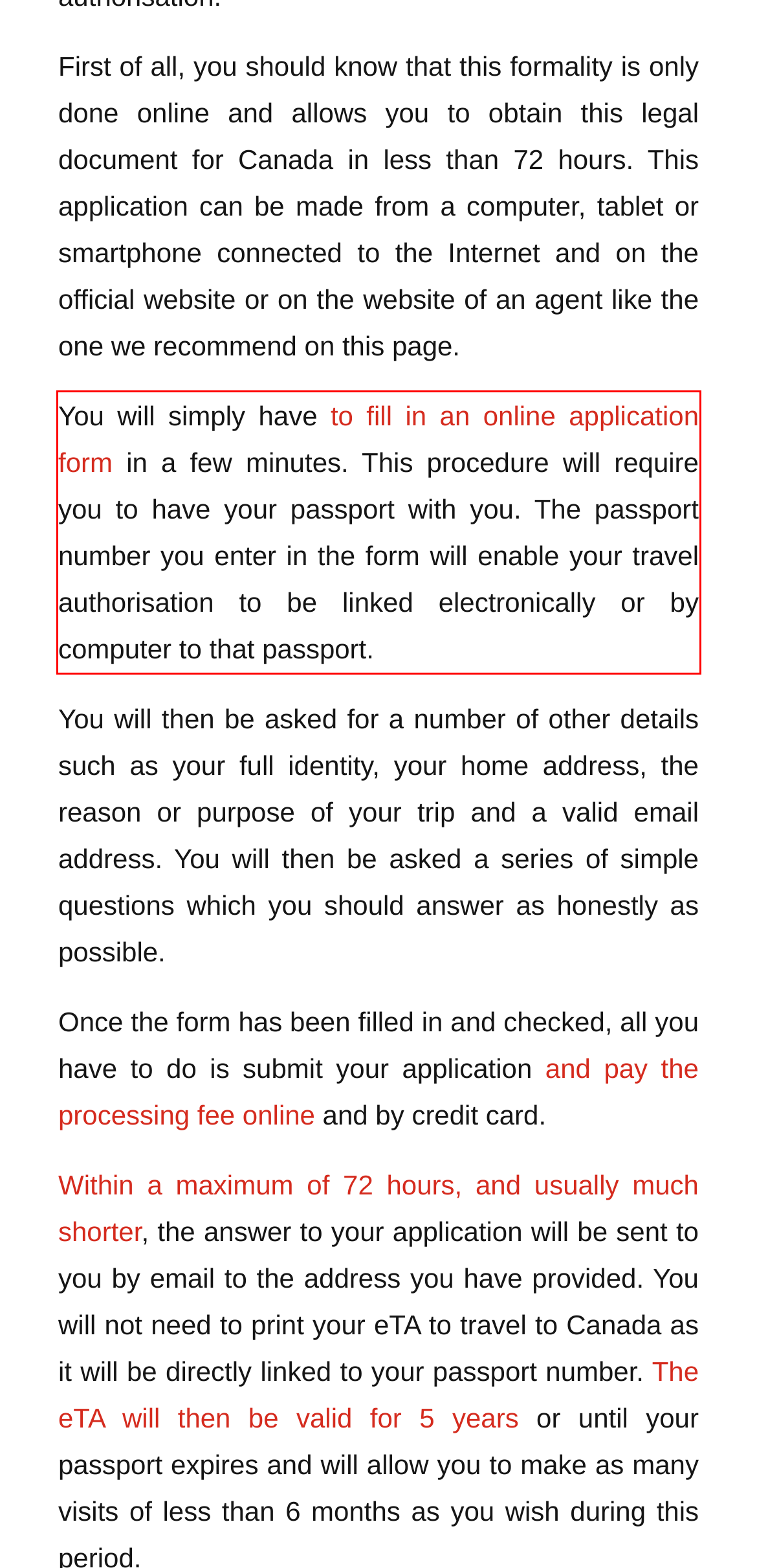With the given screenshot of a webpage, locate the red rectangle bounding box and extract the text content using OCR.

You will simply have to fill in an online application form in a few minutes. This procedure will require you to have your passport with you. The passport number you enter in the form will enable your travel authorisation to be linked electronically or by computer to that passport.